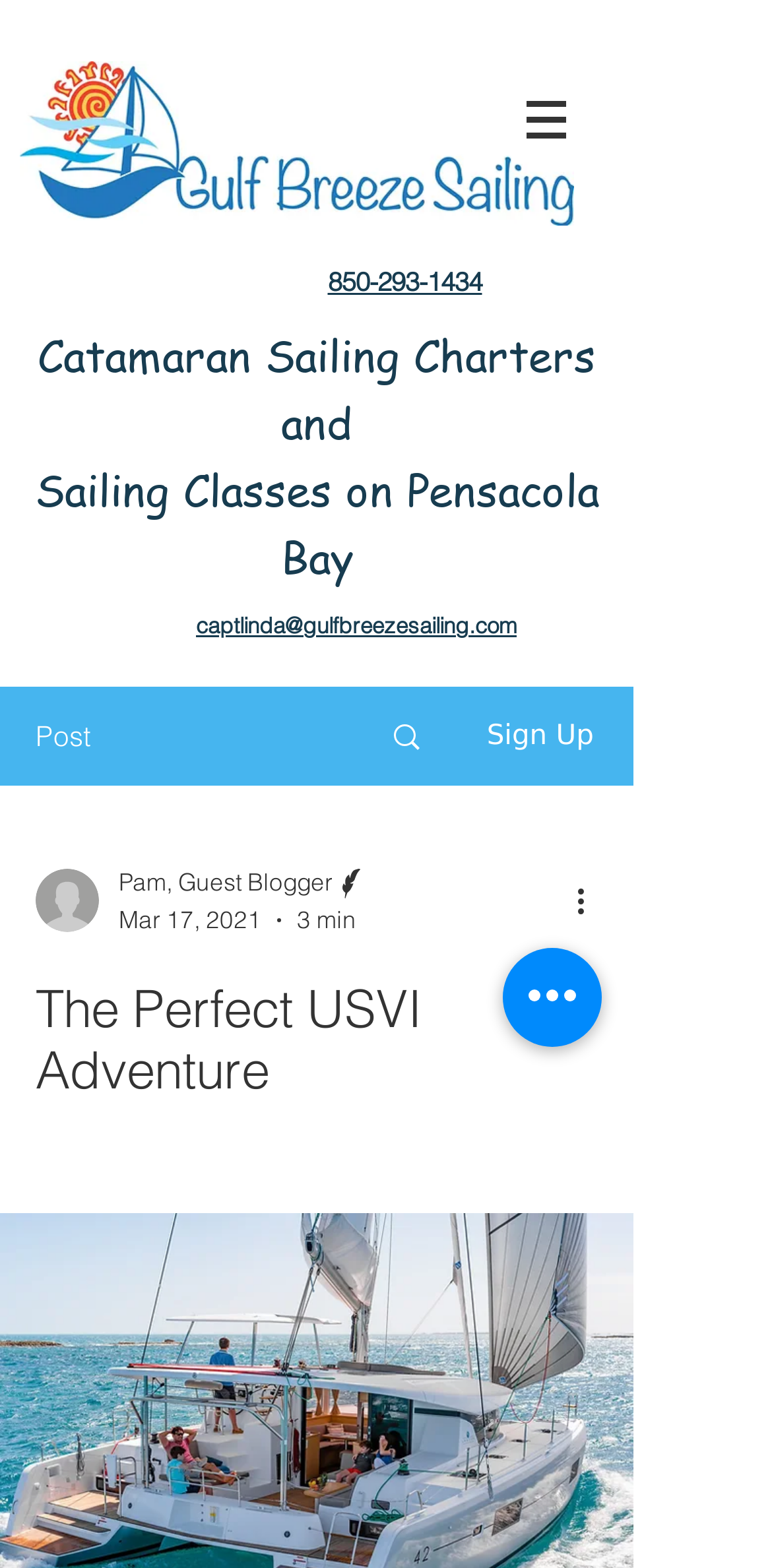Locate the heading on the webpage and return its text.

Catamaran Sailing Charters and
Sailing Classes on Pensacola Bay